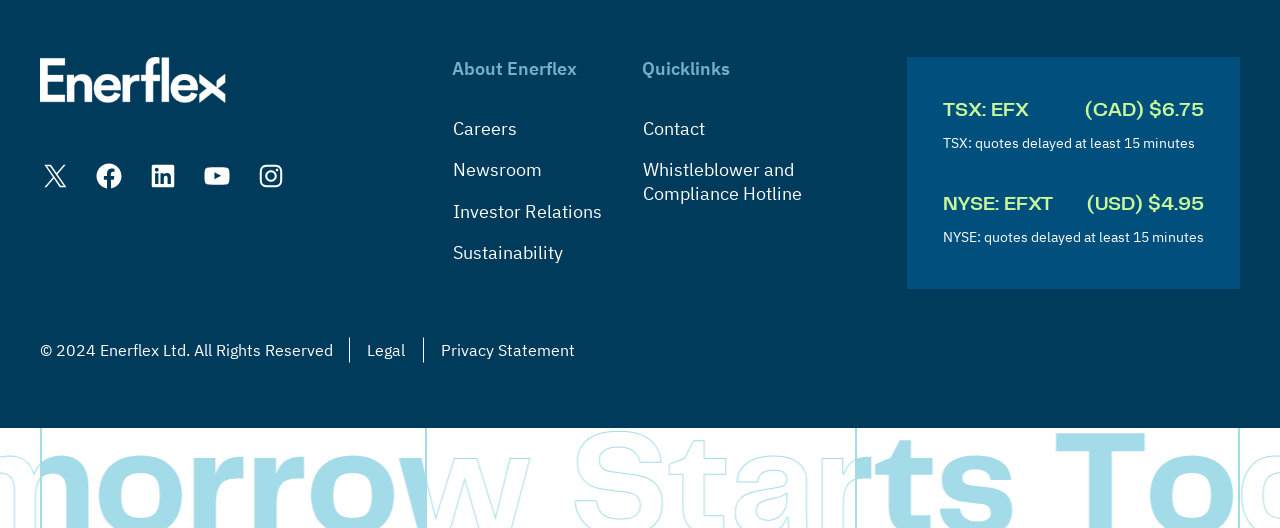Can you find the bounding box coordinates for the element to click on to achieve the instruction: "Read Legal information"?

[0.273, 0.637, 0.33, 0.687]